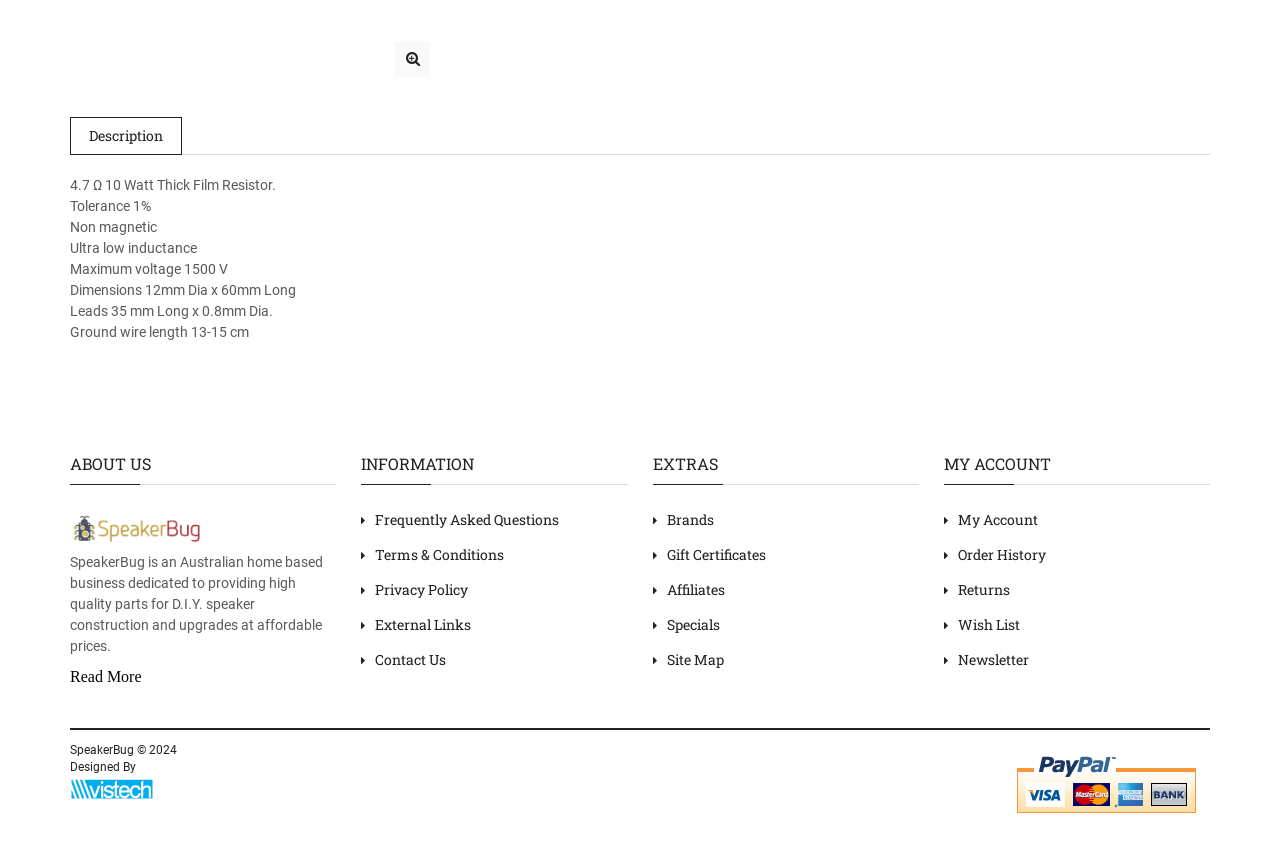For the following element description, predict the bounding box coordinates in the format (top-left x, top-left y, bottom-right x, bottom-right y). All values should be floating point numbers between 0 and 1. Description: parent_node: SpeakerBug © 2024

[0.055, 0.881, 0.945, 0.976]